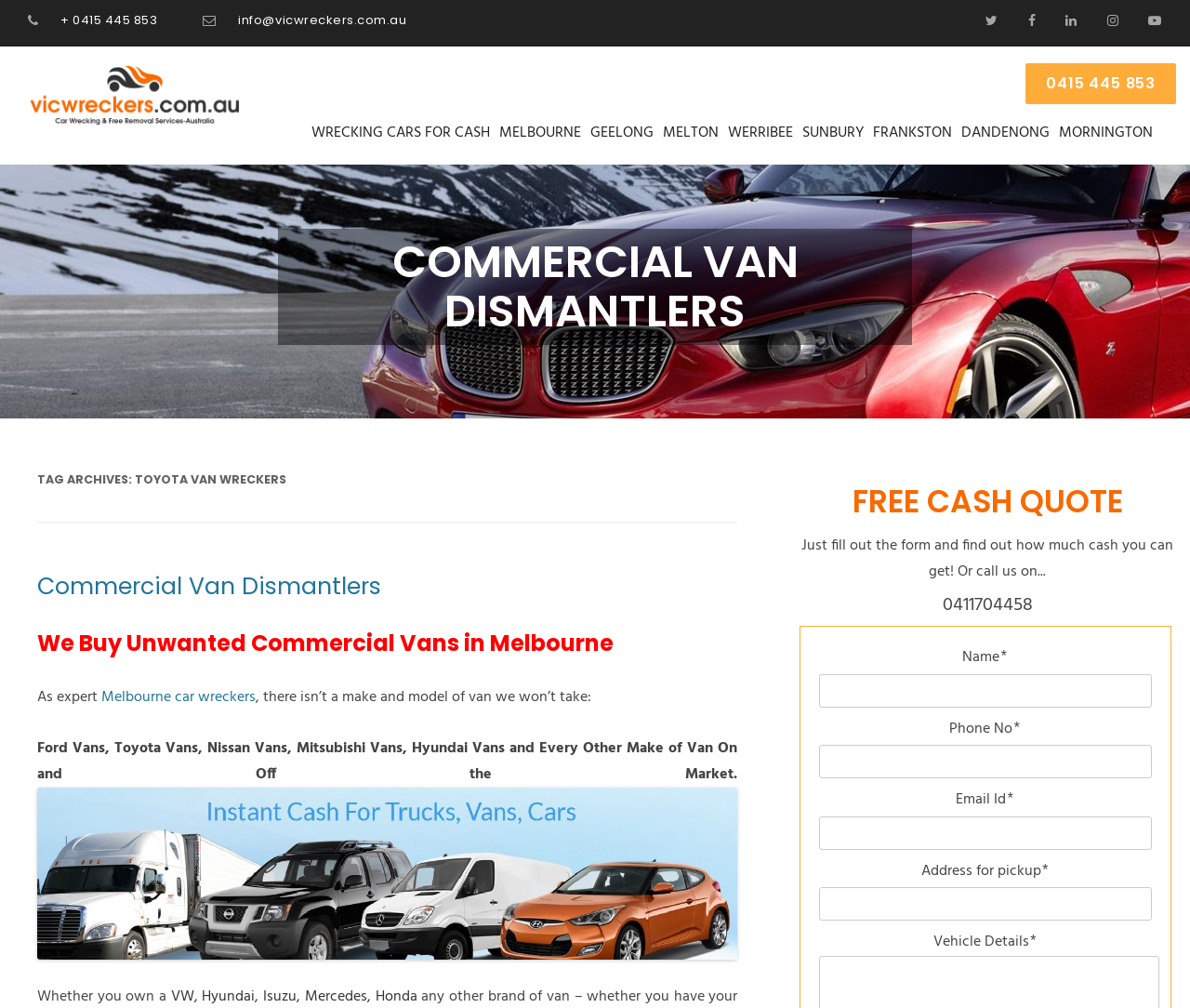Please mark the clickable region by giving the bounding box coordinates needed to complete this instruction: "Click the 'WRECKING CARS FOR CASH' link".

[0.259, 0.126, 0.415, 0.137]